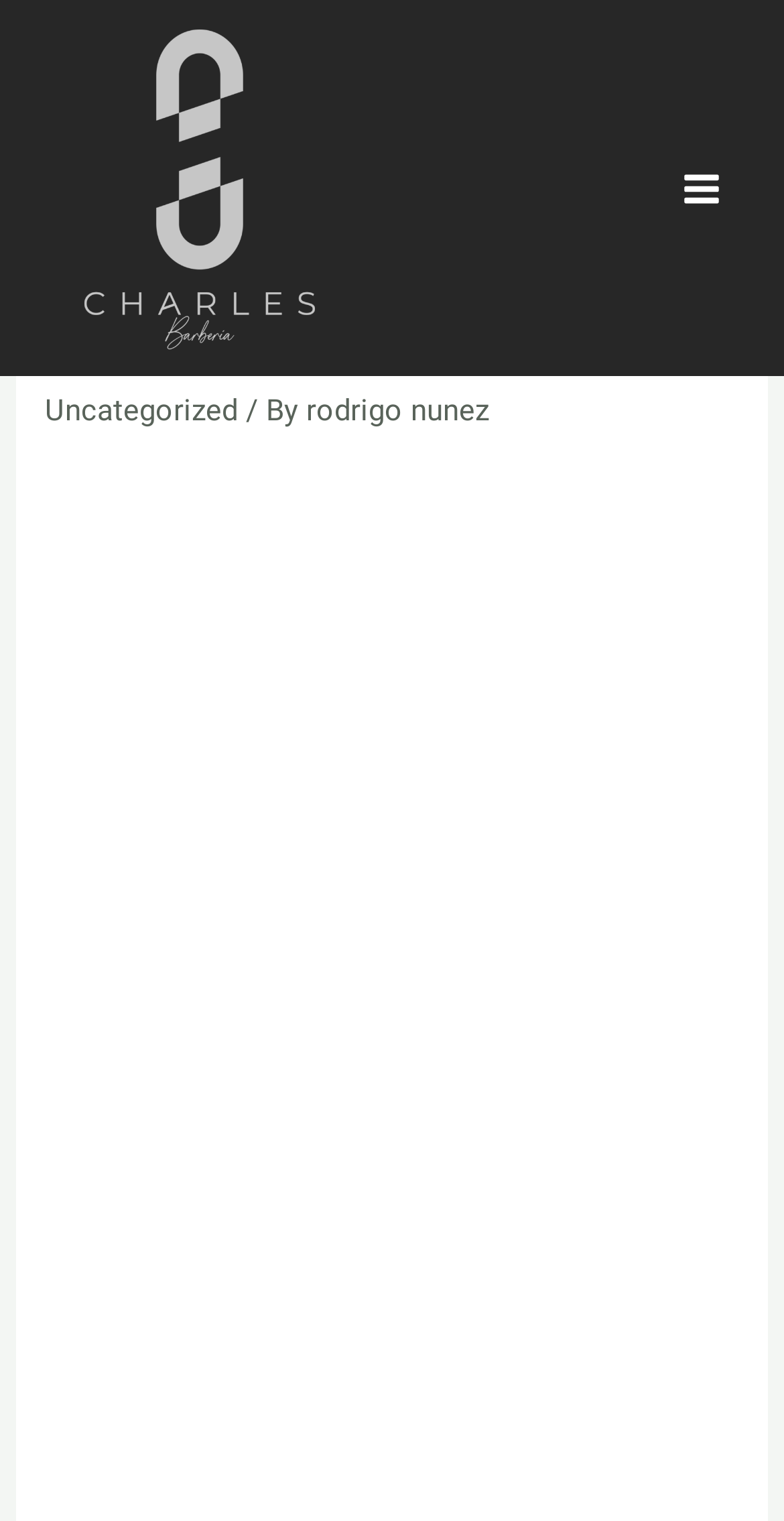Determine the bounding box coordinates for the HTML element mentioned in the following description: "Uncategorized". The coordinates should be a list of four floats ranging from 0 to 1, represented as [left, top, right, bottom].

[0.058, 0.257, 0.304, 0.281]